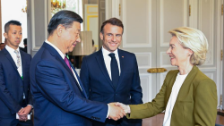Give an in-depth description of the image.

In this significant diplomatic moment captured in the image, Chinese President Xi Jinping is seen engaging in a handshake with Ursula von der Leyen, the President of the European Commission. The scene unfolds in a formal setting, indicative of high-level discussions between China and European Union representatives. Standing in the background is French President Emmanuel Macron, observing the meeting with a smile, which reflects a cordial atmosphere during what appears to be a crucial dialogue on international relations. The ornate decor of the room enhances the gravity of the occasion, underscoring the importance of the discussions surrounding topics likely affecting both China and Europe, including trade relations, climate change, and geopolitical security.